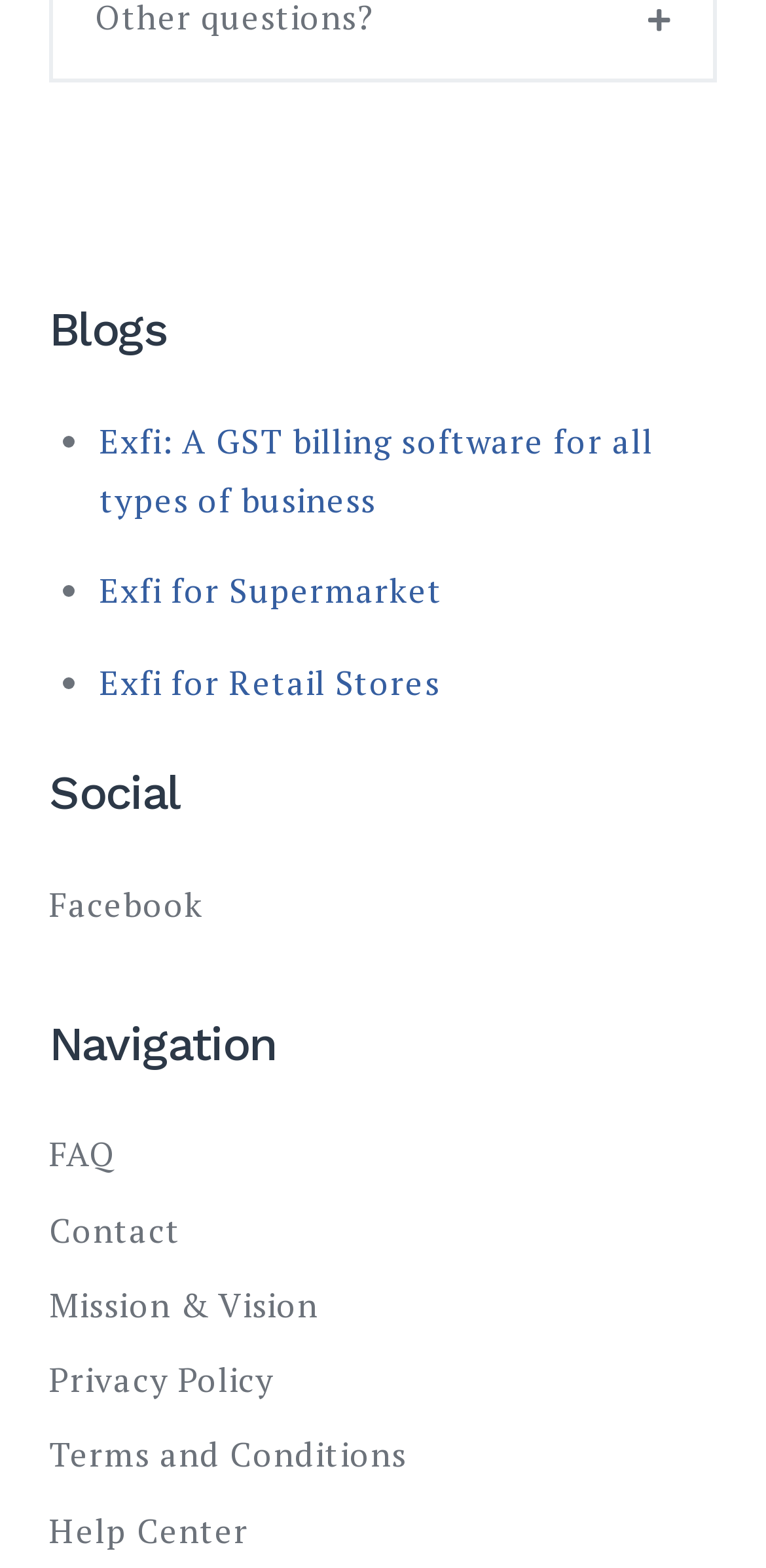Indicate the bounding box coordinates of the element that needs to be clicked to satisfy the following instruction: "go to FAQ page". The coordinates should be four float numbers between 0 and 1, i.e., [left, top, right, bottom].

[0.064, 0.722, 0.152, 0.75]